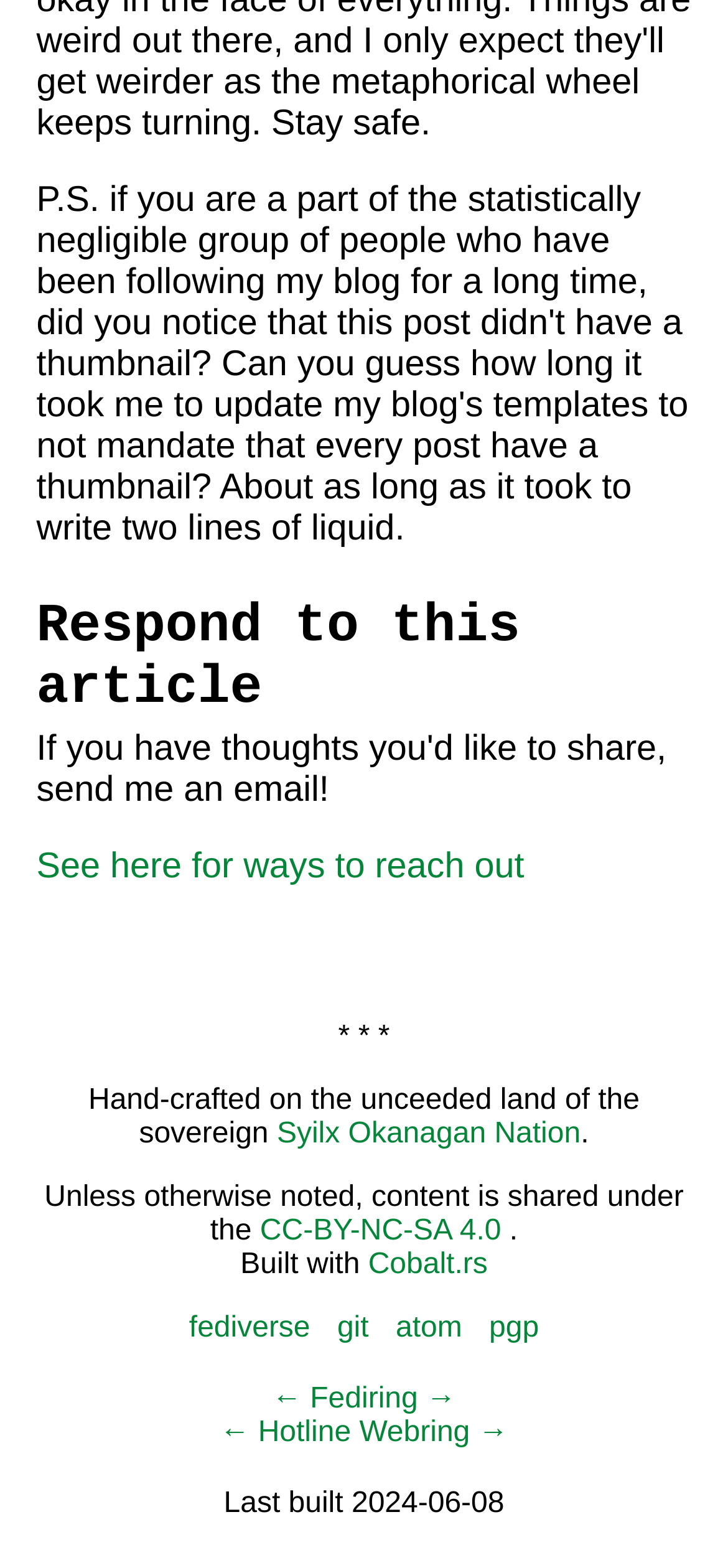What is the type of link that allows users to respond to the article?
Please provide a detailed and comprehensive answer to the question.

The webpage provides a link that allows users to respond to the article, which is labeled as 'See here for ways to reach out'.